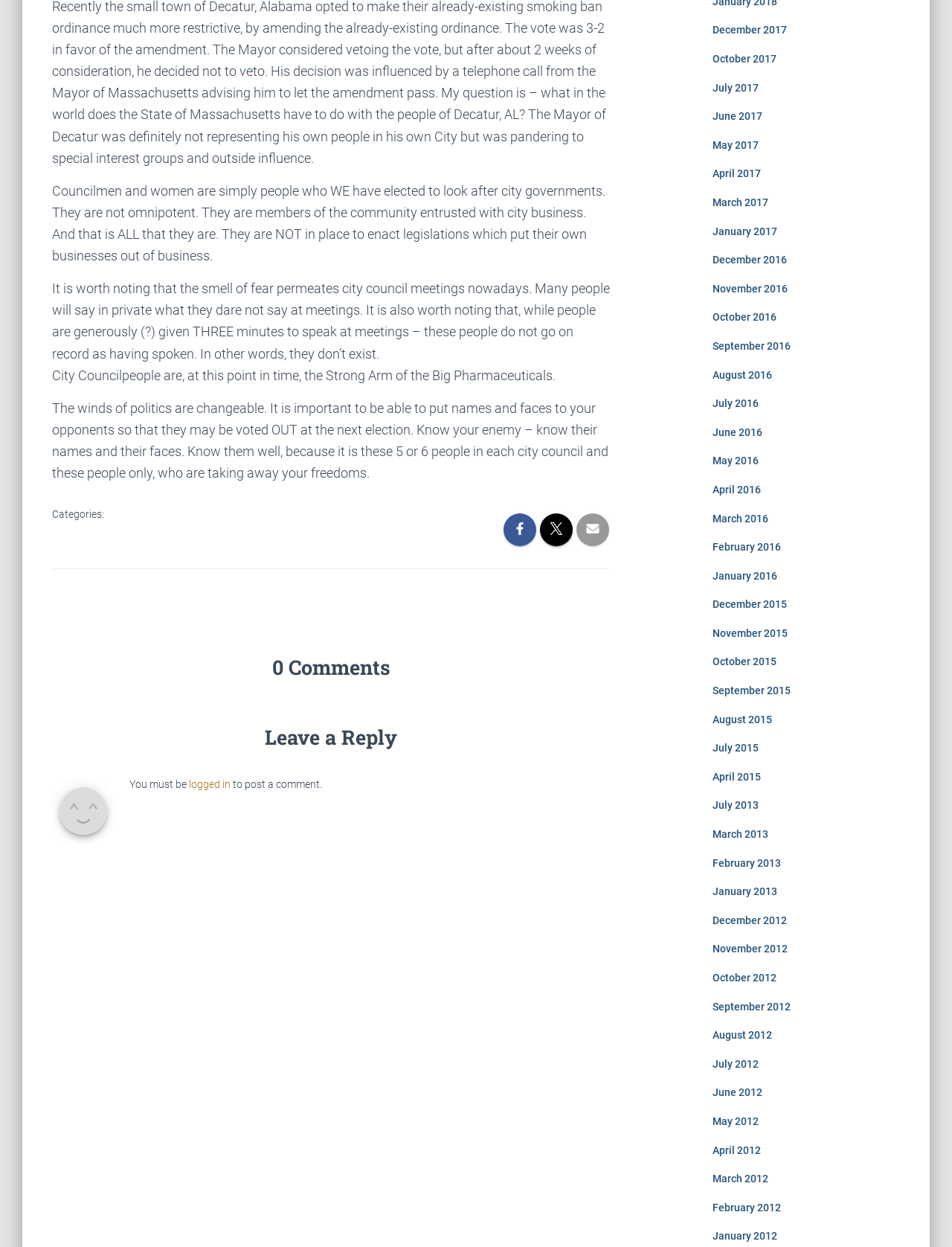How many comments are there on this article?
Examine the webpage screenshot and provide an in-depth answer to the question.

I counted the number of comments by looking at the '0 Comments' heading at the bottom of the page.